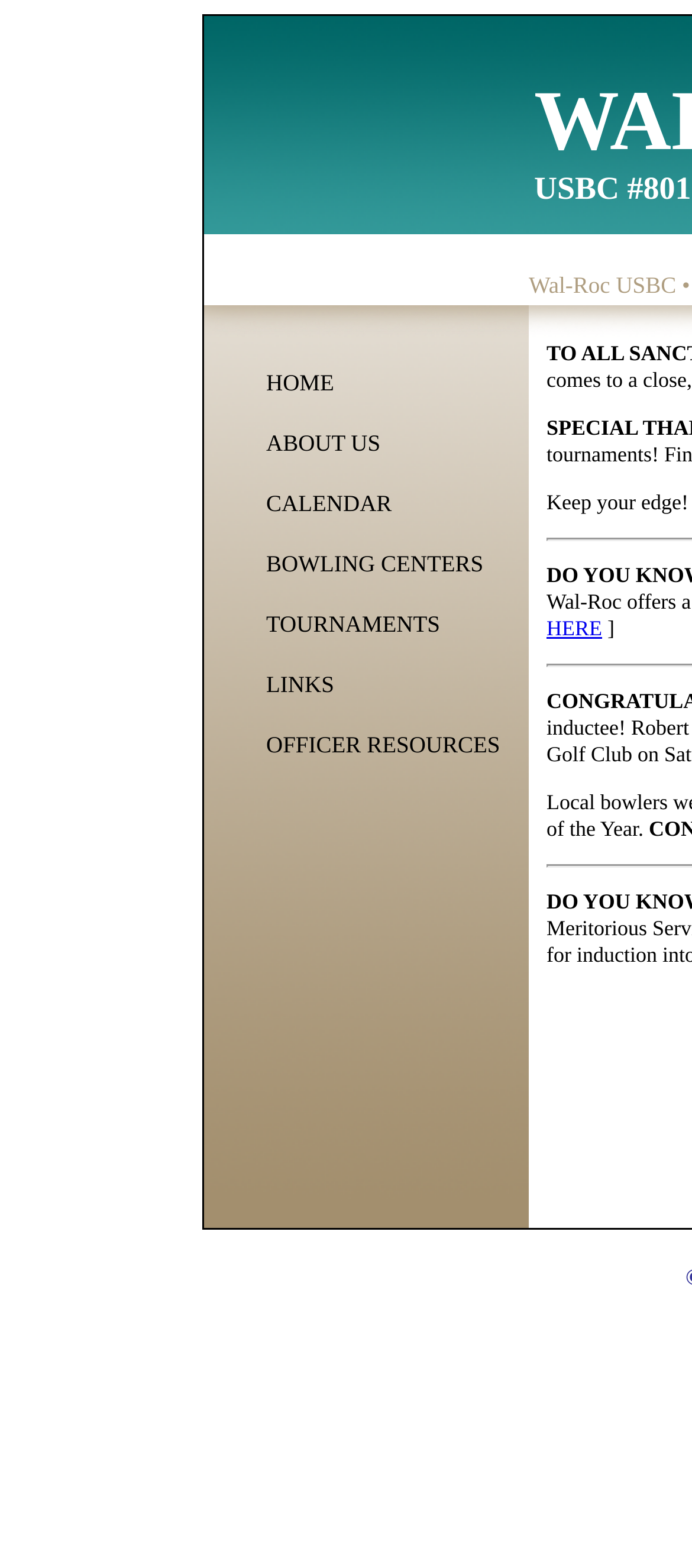Find the bounding box coordinates of the clickable area that will achieve the following instruction: "find bowling centers".

[0.385, 0.351, 0.699, 0.368]